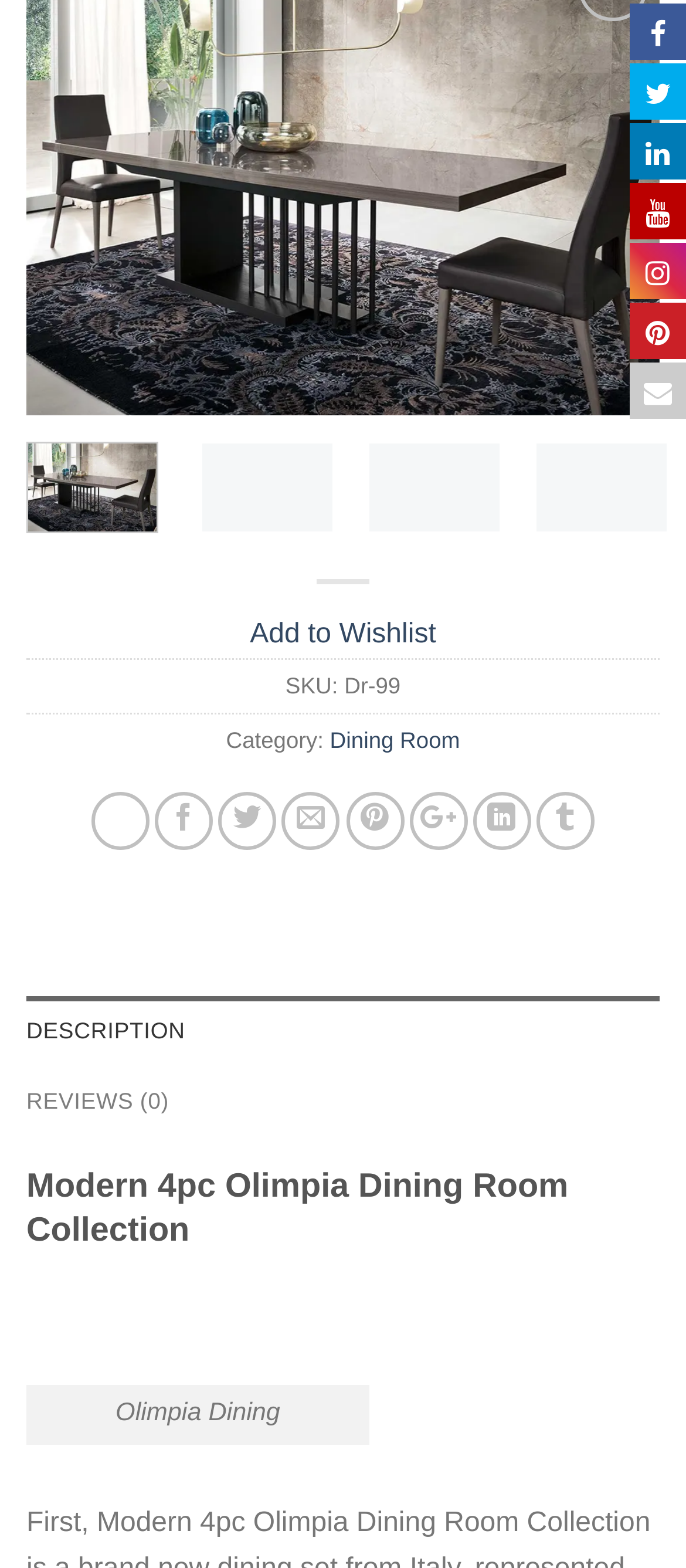Provide the bounding box coordinates of the HTML element described as: "alt="Olimpia Dining" title="Olimpia Dining"". The bounding box coordinates should be four float numbers between 0 and 1, i.e., [left, top, right, bottom].

[0.038, 0.105, 0.962, 0.124]